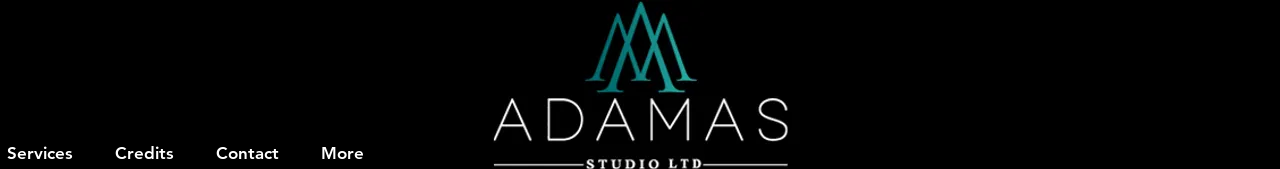Detail every aspect of the image in your caption.

The image features the logo of "ADAMAS Studio Ltd," prominently displayed against a sleek black background. The logo showcases a stylized design with the letters "A" prominently featured, rendered in a gradient of turquoise to darker shades, representing creativity and elegance. Beneath the logo, the name "ADAMAS" is inscribed in a clean, modern font, with "Studio Ltd" in a slightly smaller style. Below the logo are navigation links, including "Services," "Credits," "Contact," and "More," encouraging user interaction and engagement. This design emphasizes a professional and polished aesthetic, aligned with the branding of a contemporary creative studio.